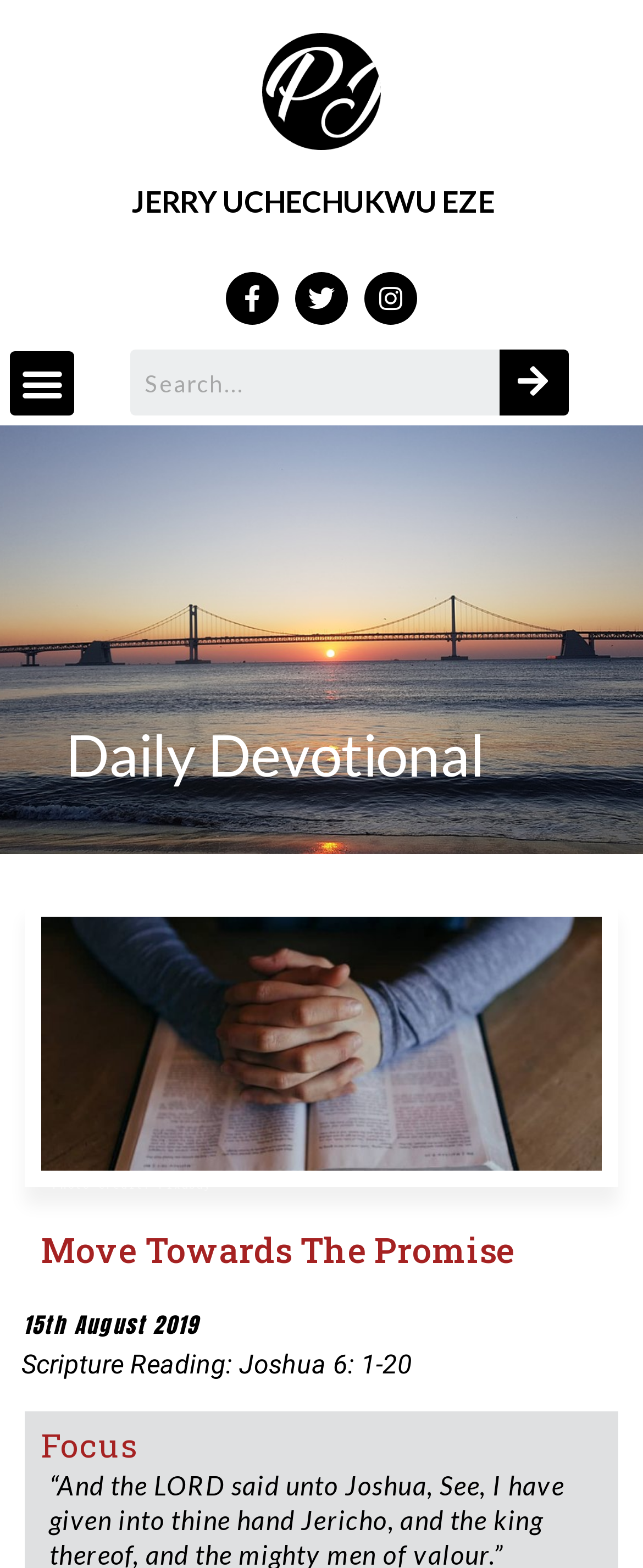Indicate the bounding box coordinates of the clickable region to achieve the following instruction: "Visit Jerry Eze's homepage."

[0.205, 0.117, 0.769, 0.14]